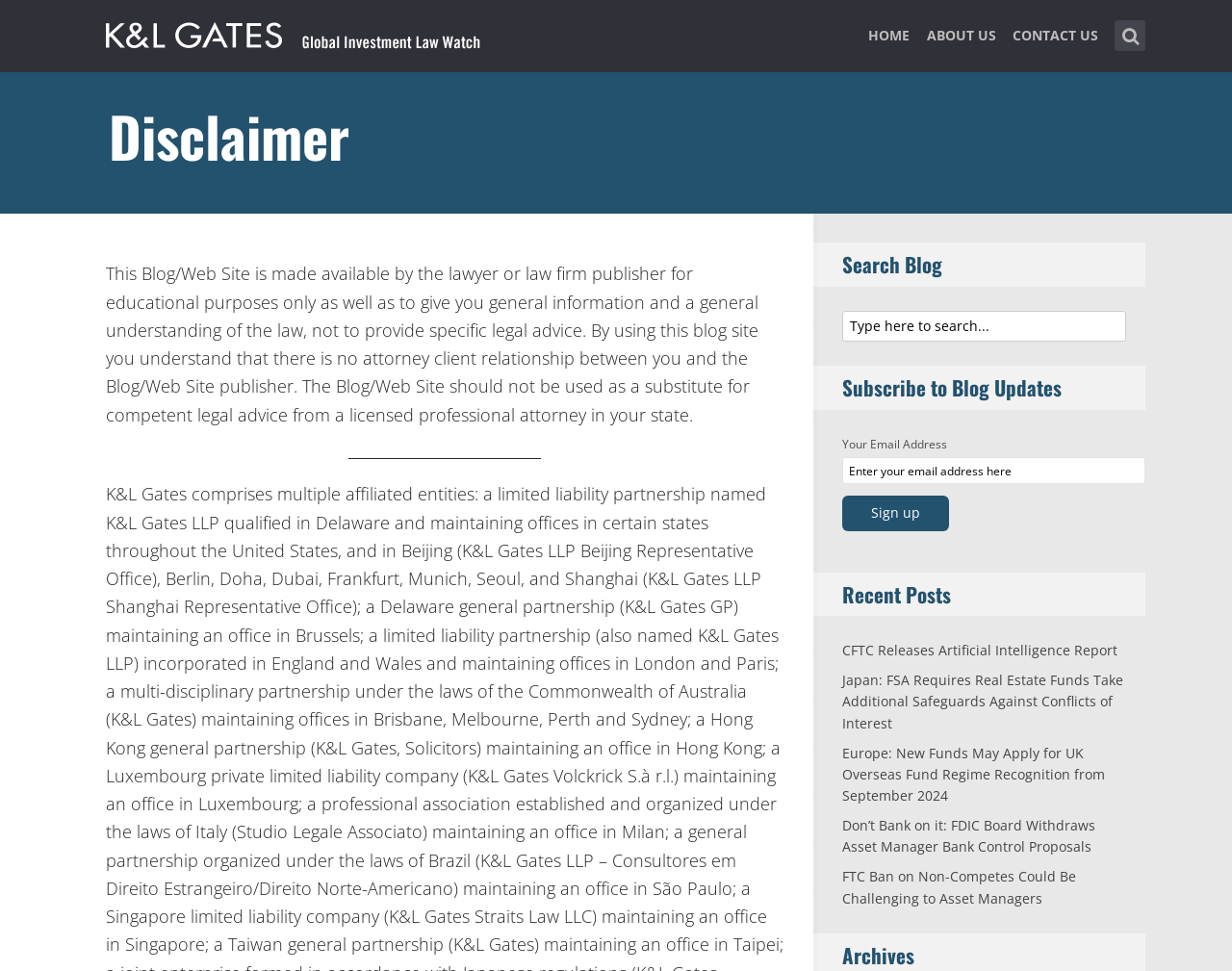Determine the bounding box of the UI element mentioned here: "Master’s course registration". The coordinates must be in the format [left, top, right, bottom] with values ranging from 0 to 1.

None